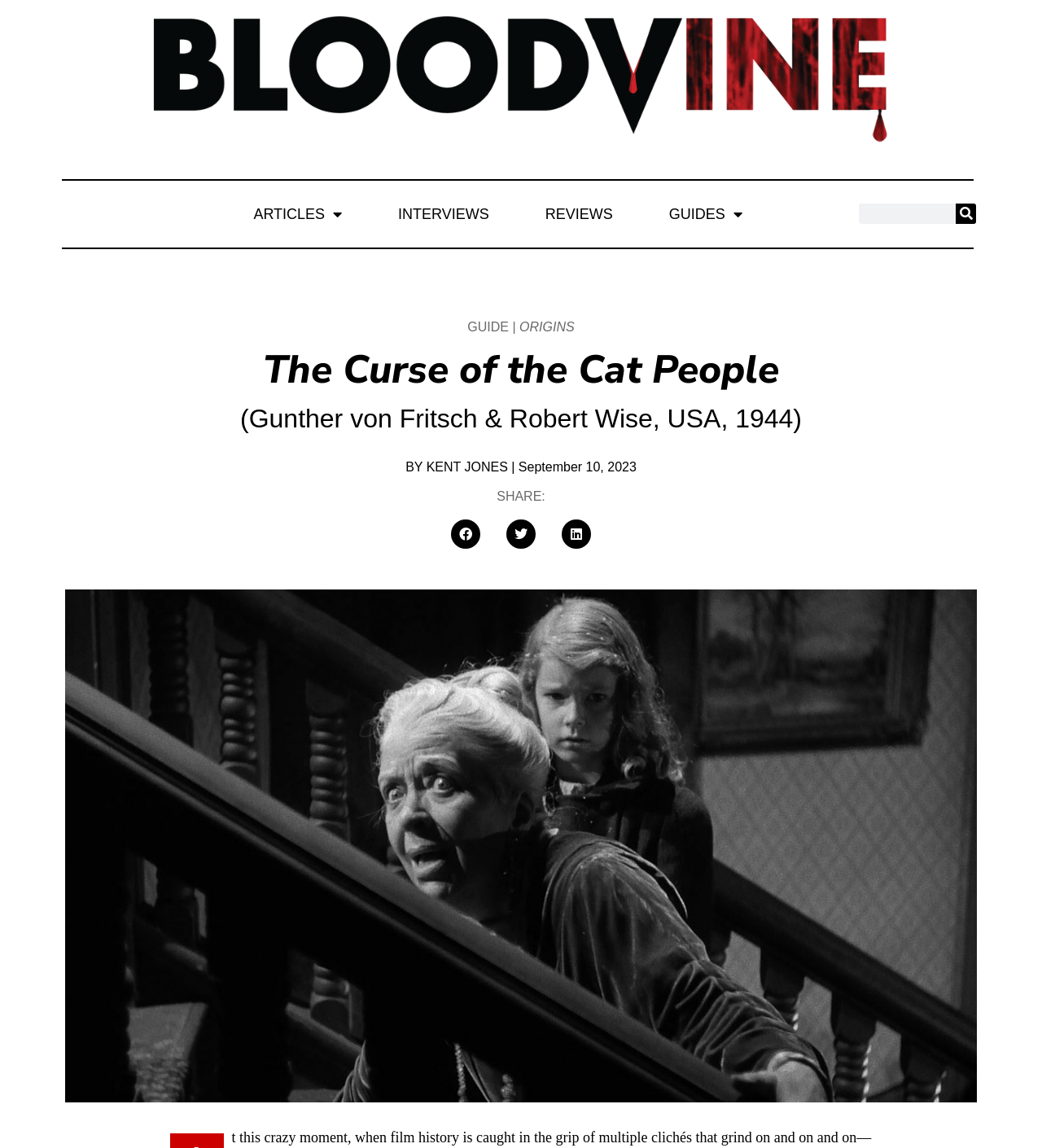Identify the bounding box for the given UI element using the description provided. Coordinates should be in the format (top-left x, top-left y, bottom-right x, bottom-right y) and must be between 0 and 1. Here is the description: Search

[0.918, 0.177, 0.937, 0.195]